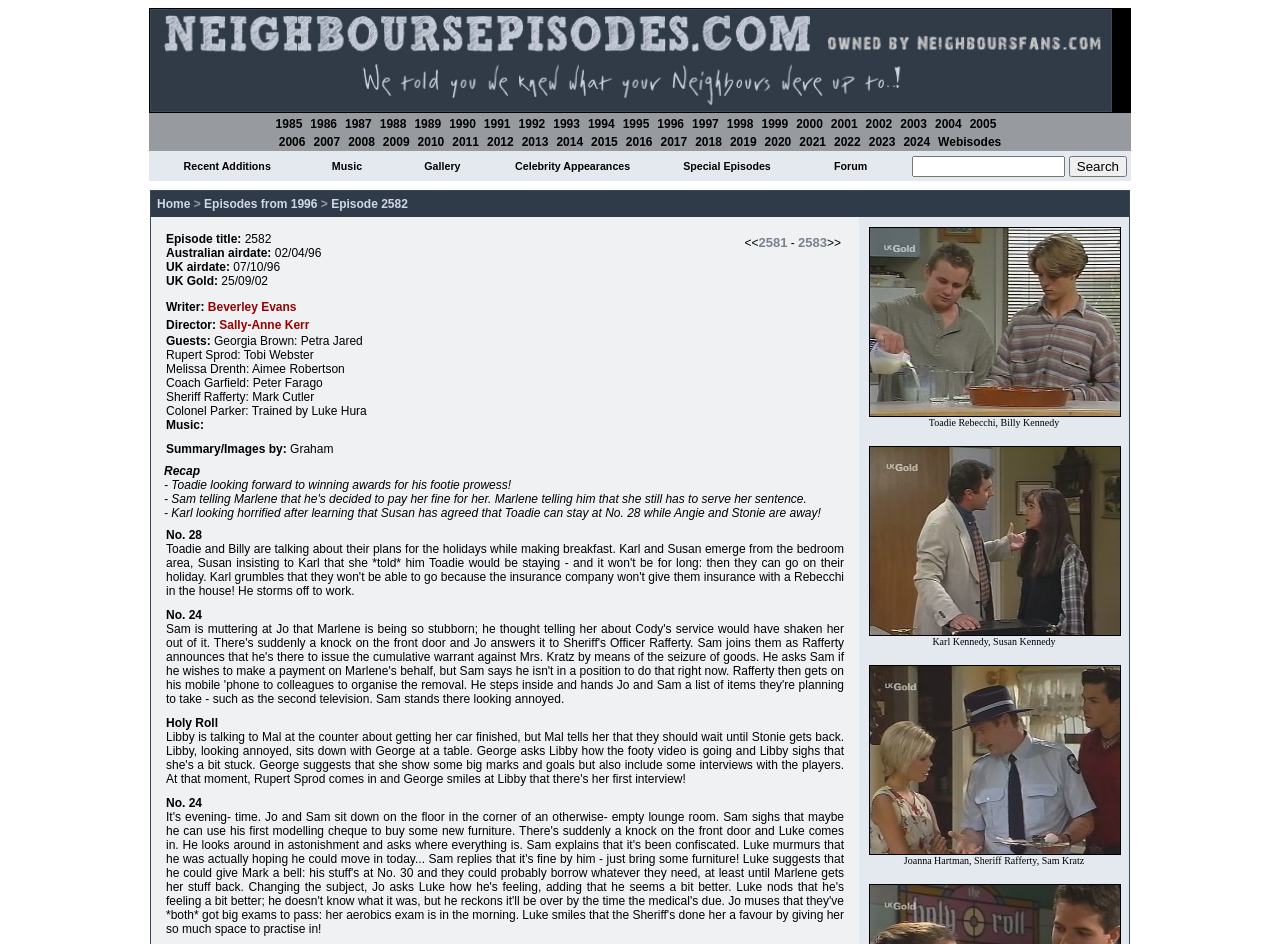Please determine the bounding box coordinates of the element's region to click for the following instruction: "View recent additions".

[0.143, 0.17, 0.212, 0.183]